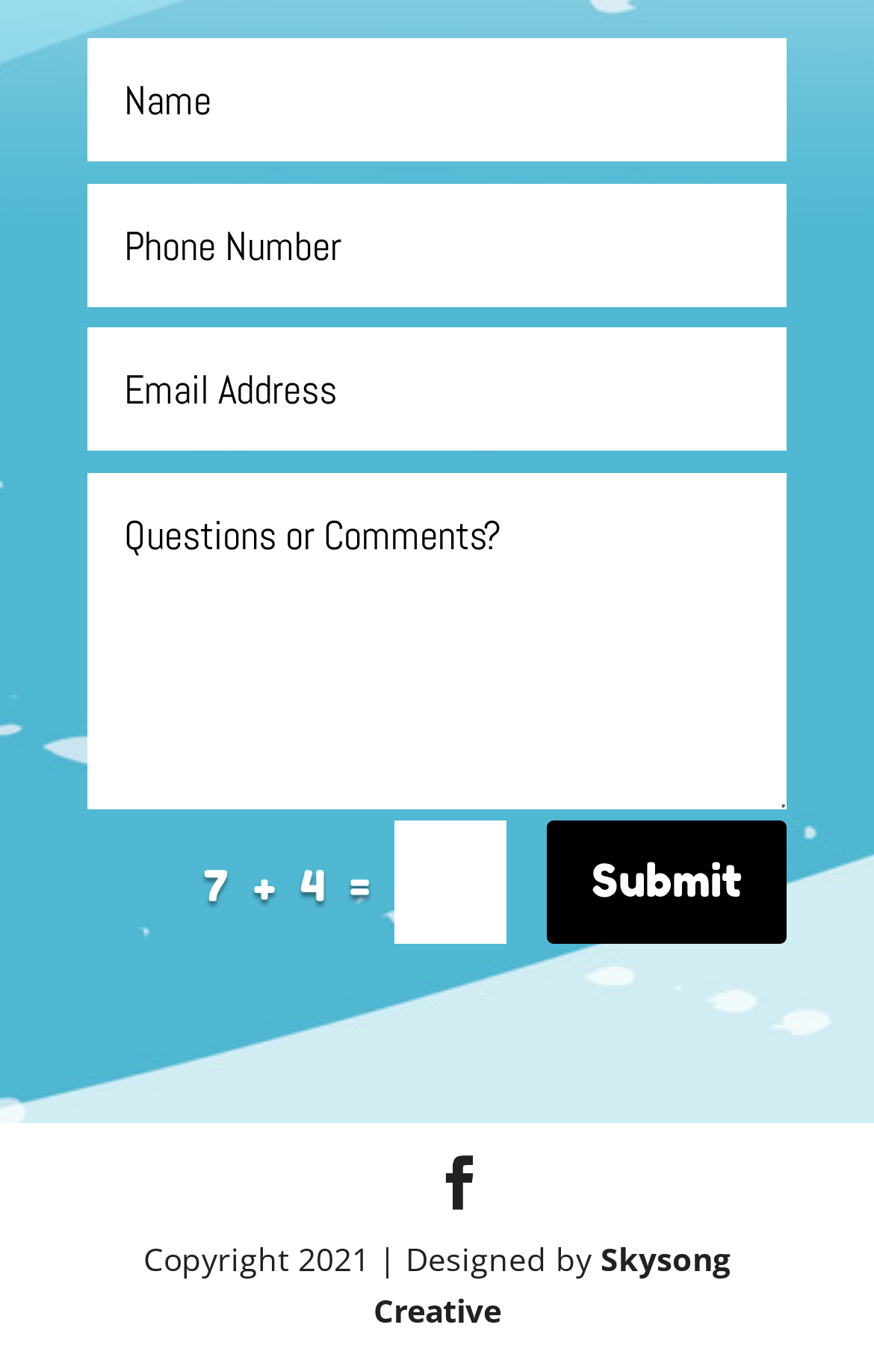Respond to the following query with just one word or a short phrase: 
What is the text on the submit button?

Submit 5